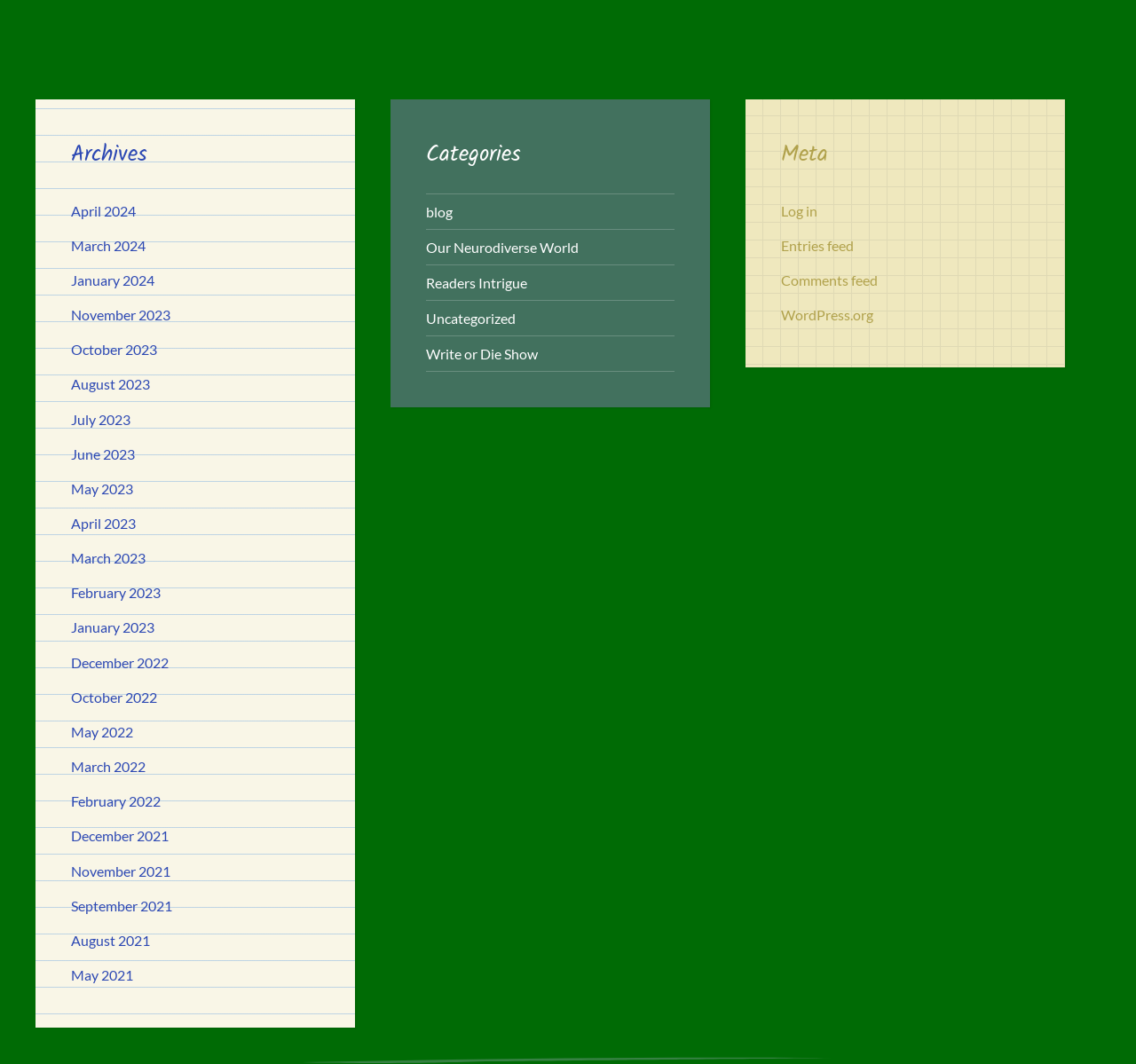Determine the bounding box coordinates of the clickable region to follow the instruction: "Browse categories under blog".

[0.375, 0.191, 0.398, 0.207]